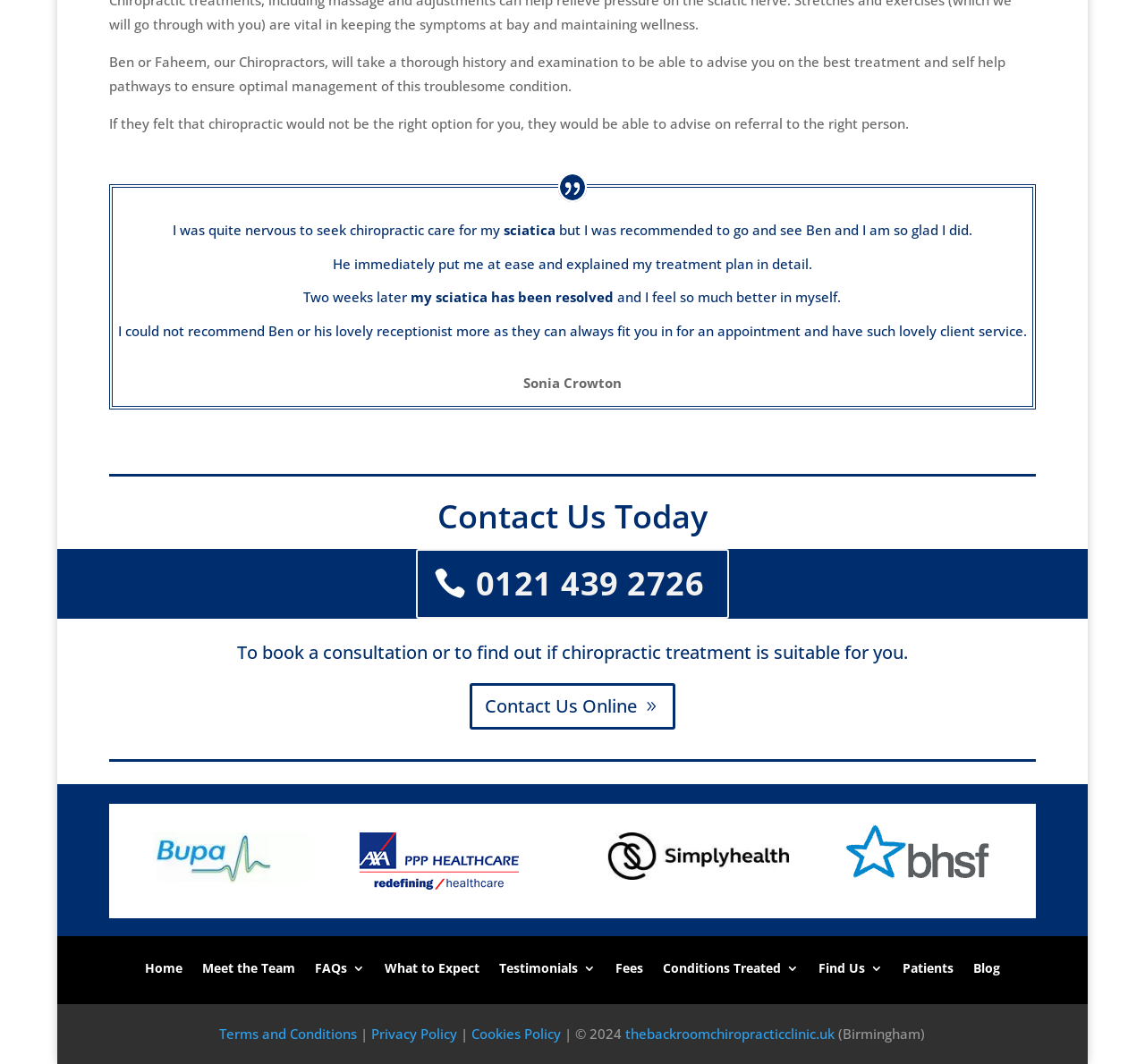Identify the bounding box of the UI element described as follows: "Patients". Provide the coordinates as four float numbers in the range of 0 to 1 [left, top, right, bottom].

[0.788, 0.88, 0.833, 0.916]